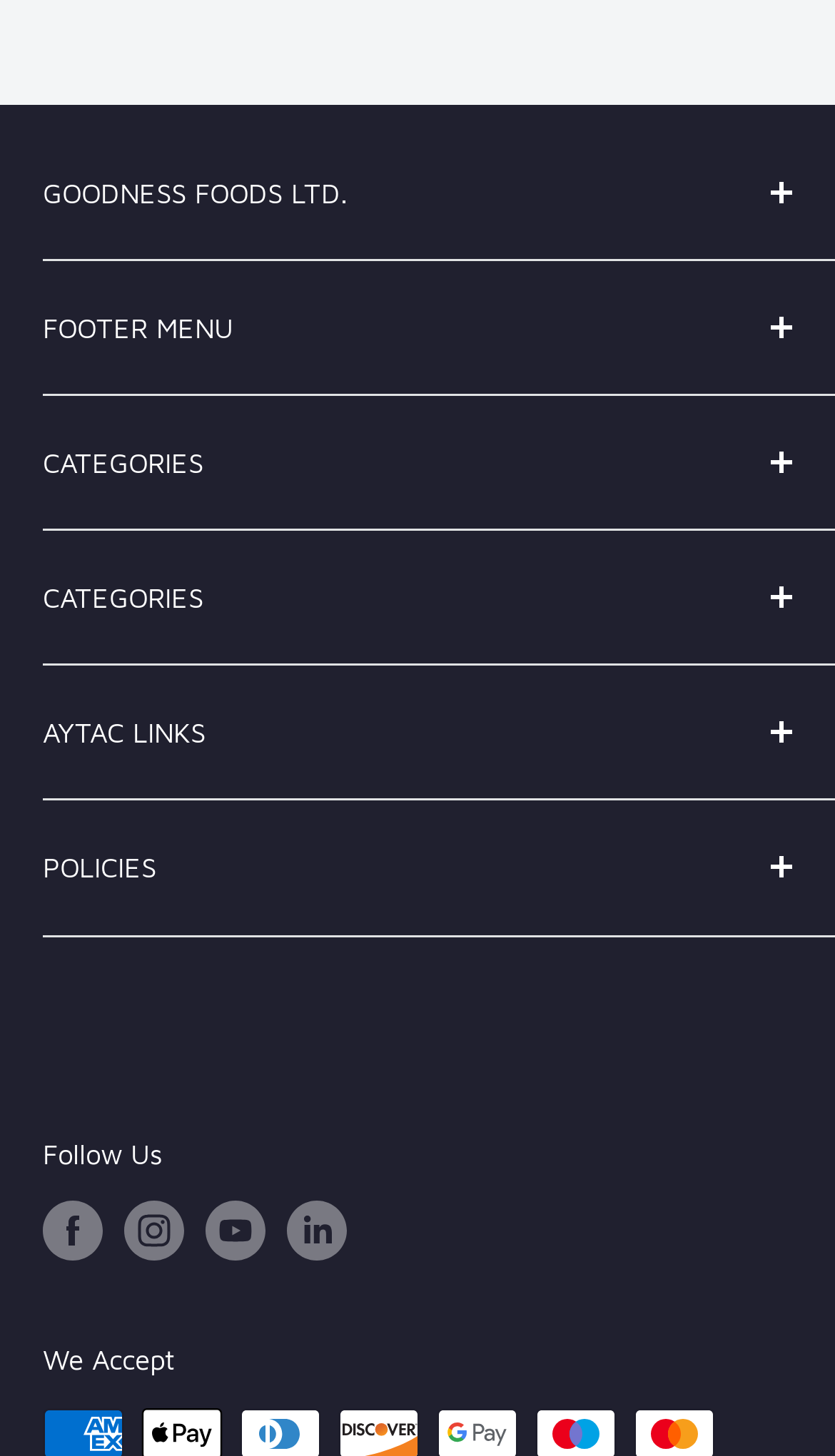Can you pinpoint the bounding box coordinates for the clickable element required for this instruction: "Click the 'GOODNESS FOODS LTD.' button"? The coordinates should be four float numbers between 0 and 1, i.e., [left, top, right, bottom].

[0.051, 0.087, 0.949, 0.178]